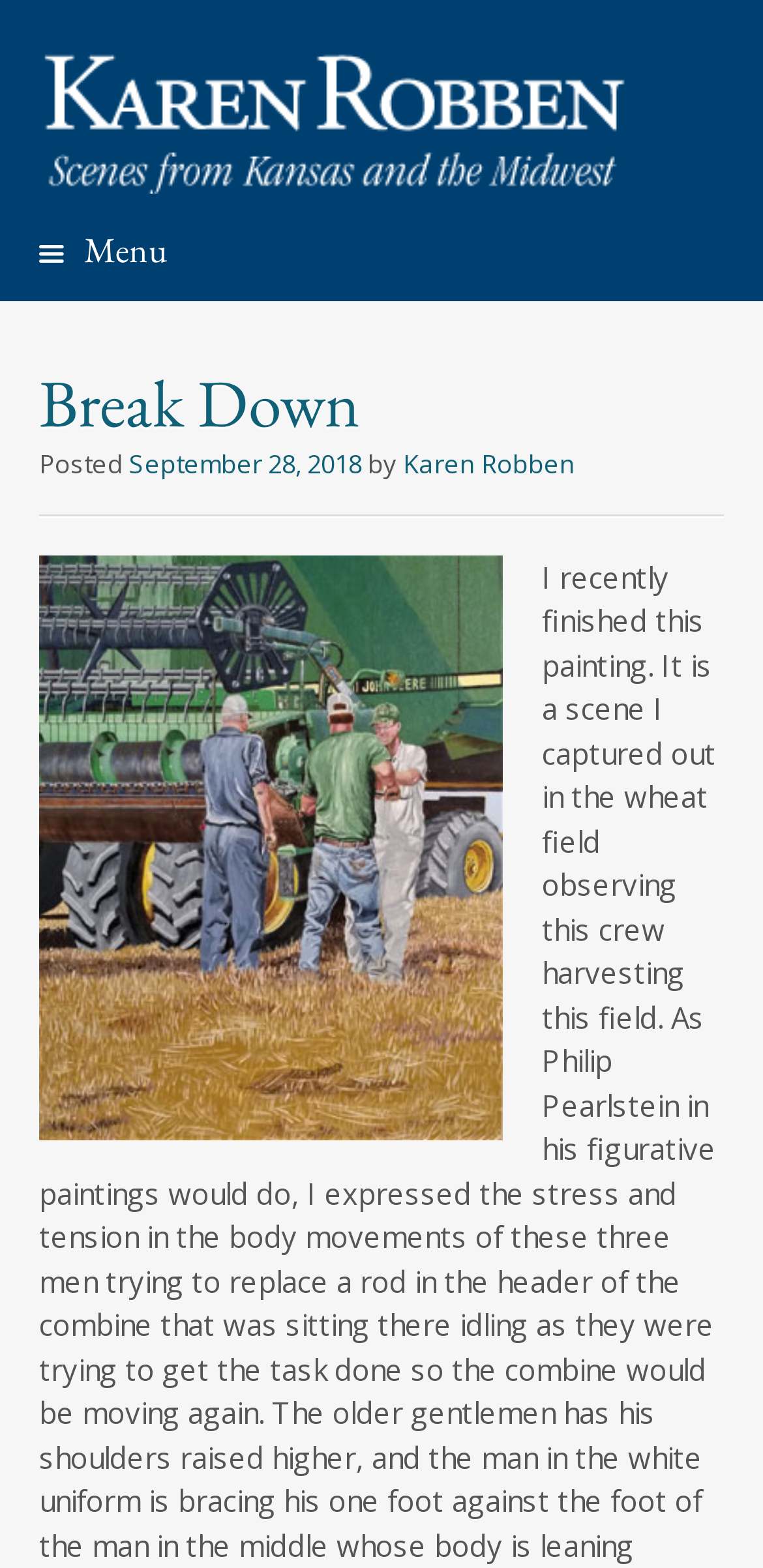What is the date of the latest article?
Using the image as a reference, answer the question in detail.

I found the date of the latest article by looking at the header section of the webpage, where I saw a heading 'Break Down' followed by the date 'September 28, 2018' in a link element.